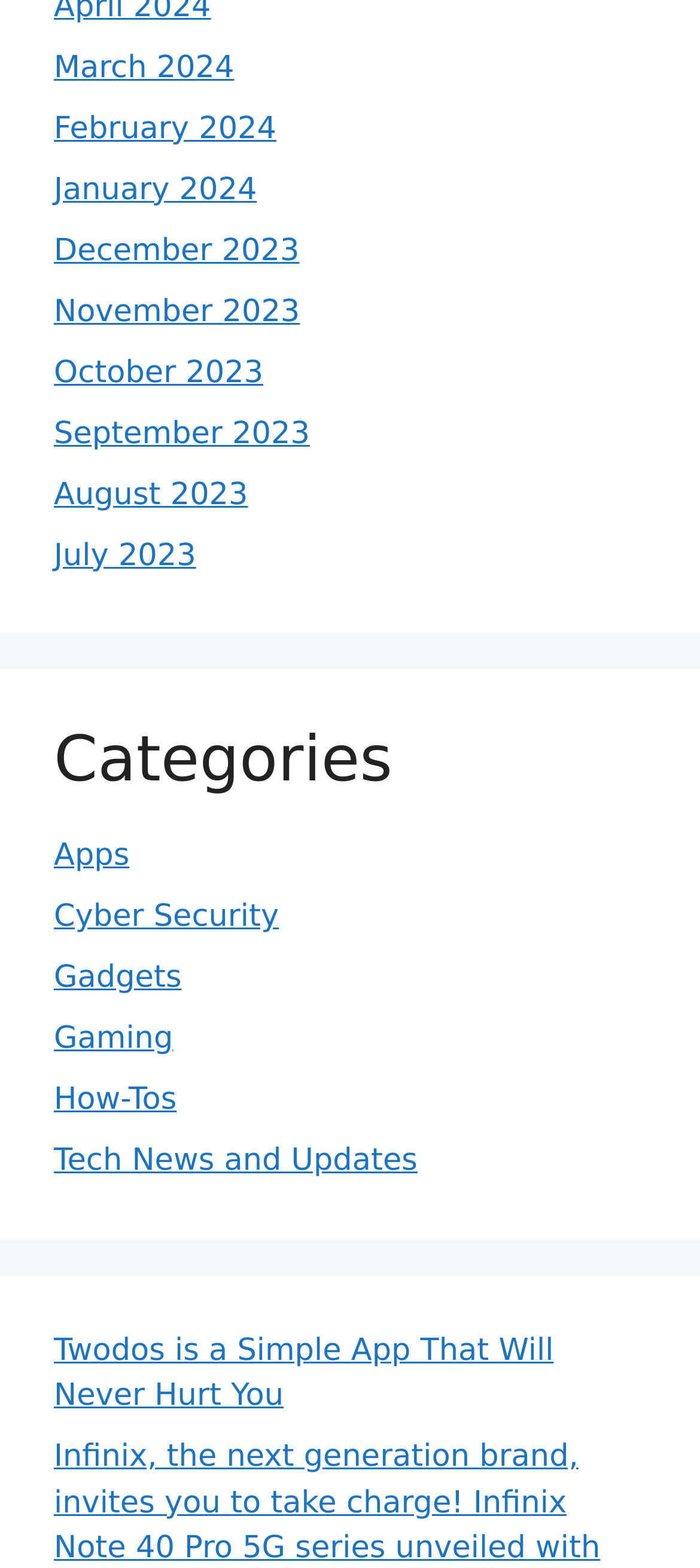Pinpoint the bounding box coordinates of the clickable element to carry out the following instruction: "Browse Apps."

[0.077, 0.535, 0.185, 0.558]